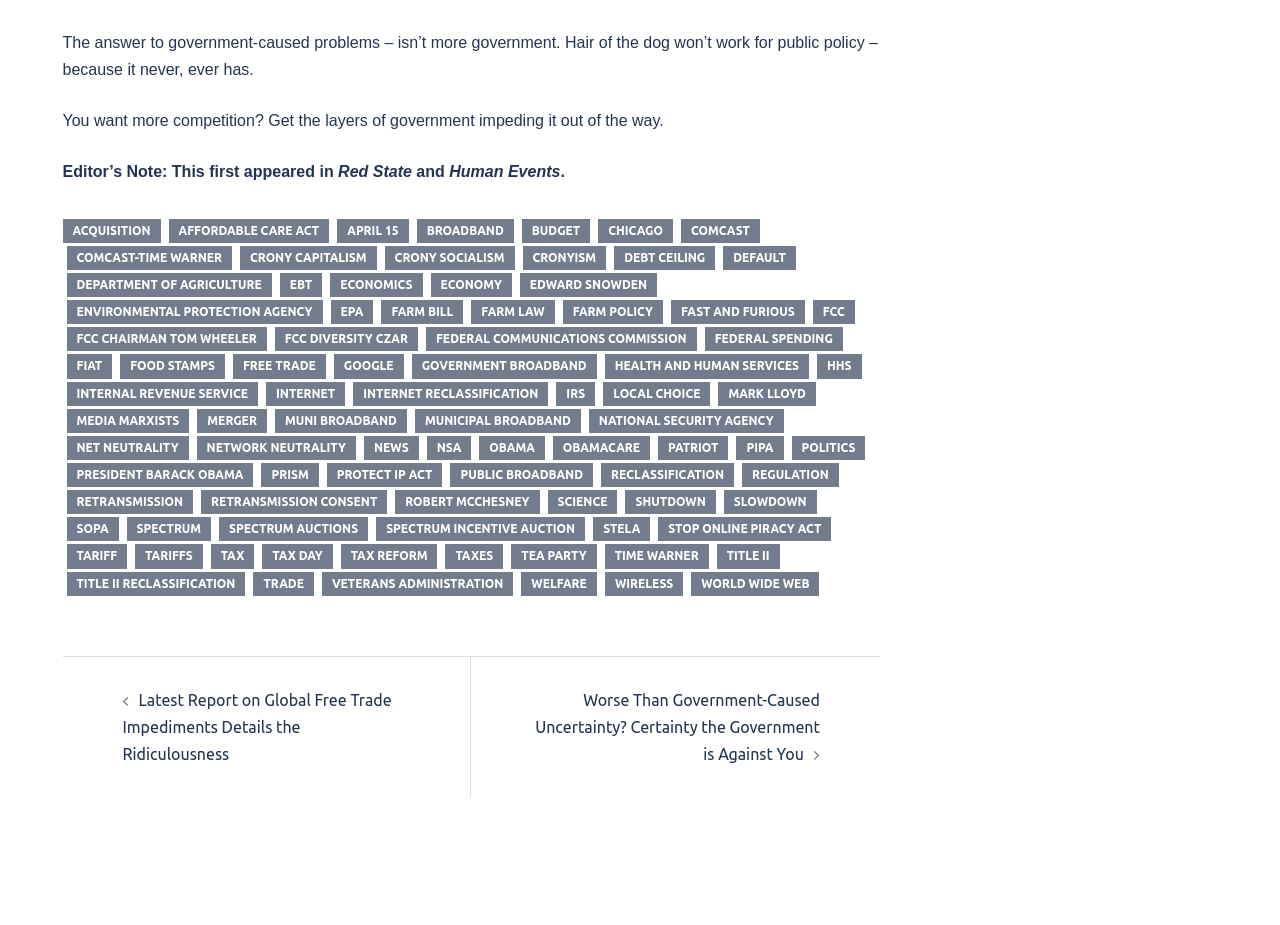Identify the bounding box for the described UI element: "title ii reclassification".

[0.052, 0.618, 0.192, 0.644]